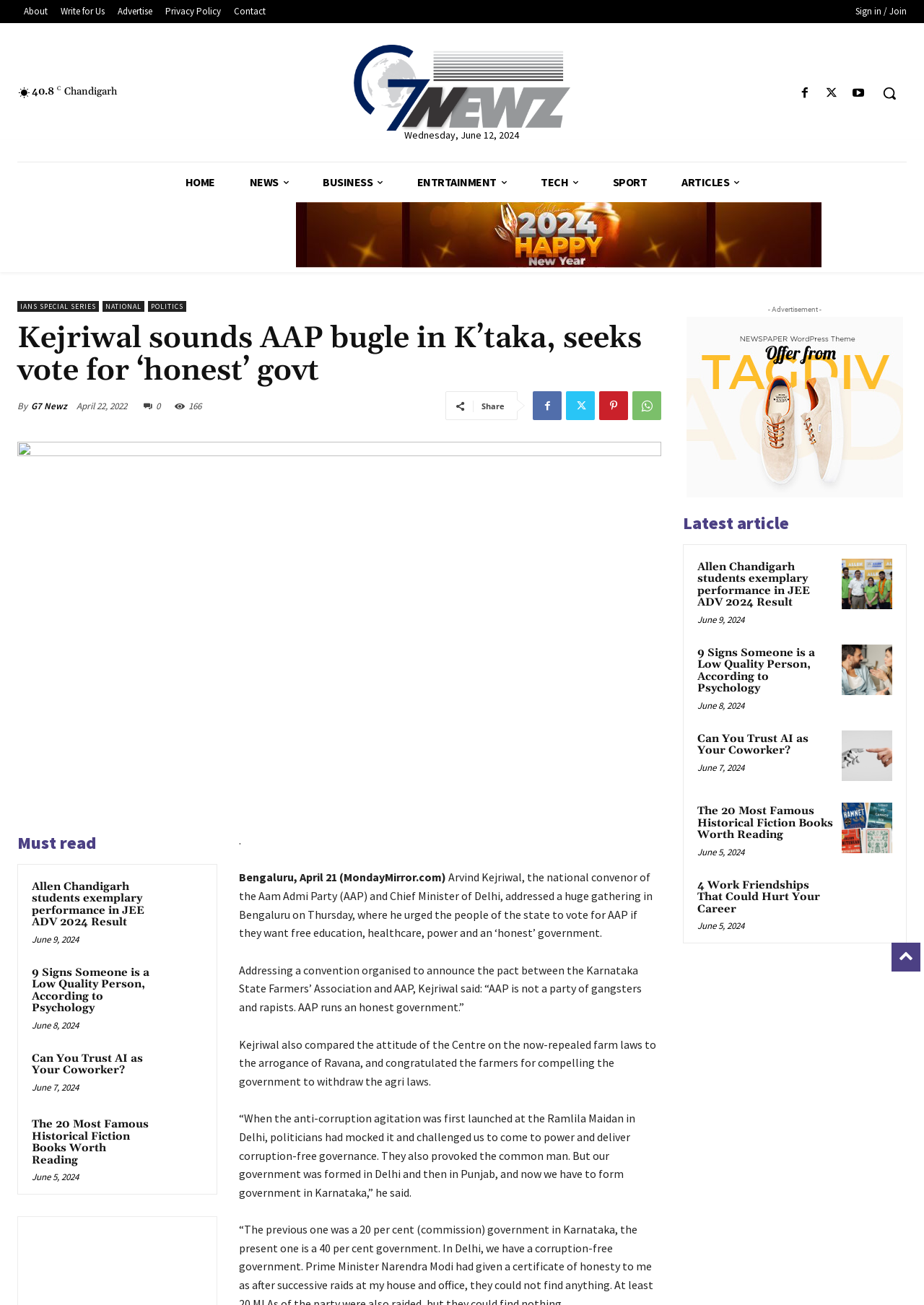By analyzing the image, answer the following question with a detailed response: What is the date mentioned in the article?

The article mentions Bengaluru, April 21 (MondayMirror.com) as the date when Arvind Kejriwal addressed a huge gathering in Bengaluru.